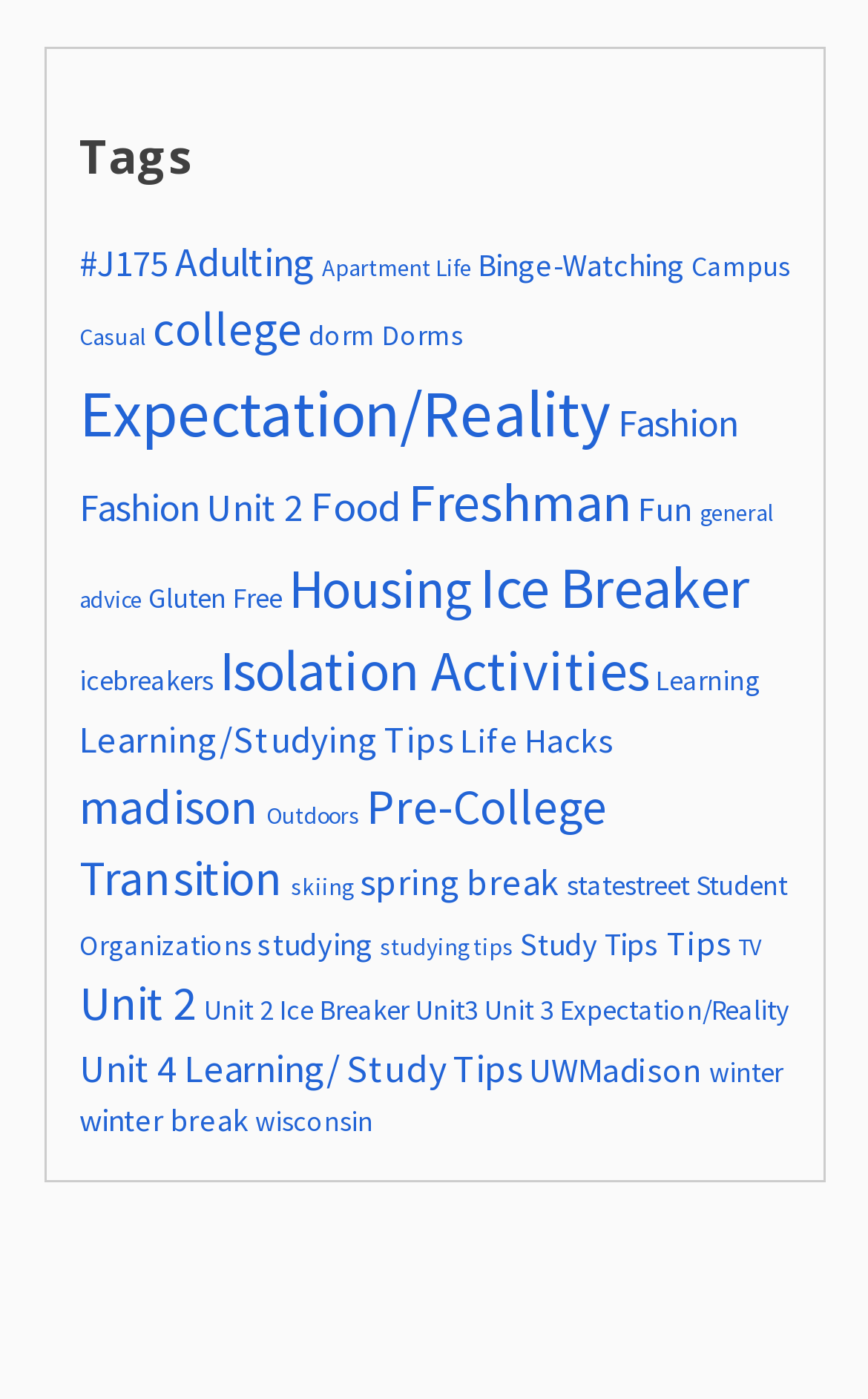Identify the bounding box coordinates for the region to click in order to carry out this instruction: "Check 'winter break' items". Provide the coordinates using four float numbers between 0 and 1, formatted as [left, top, right, bottom].

[0.091, 0.787, 0.286, 0.816]